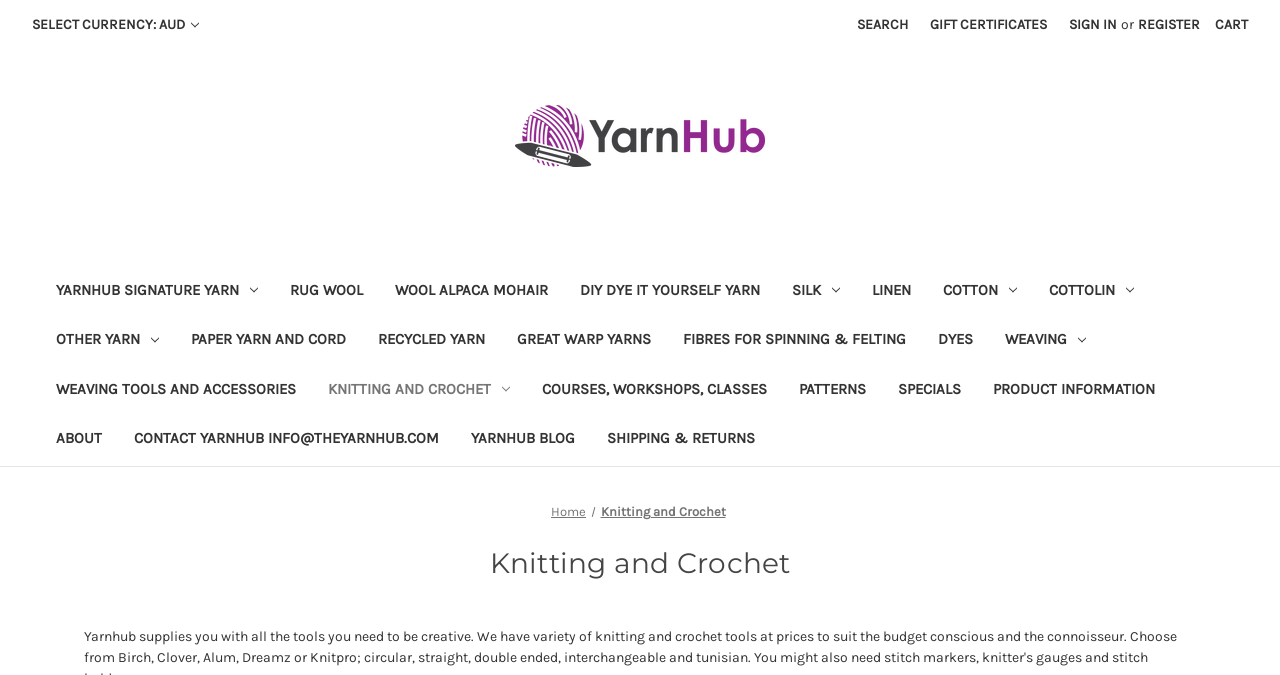Identify the bounding box coordinates necessary to click and complete the given instruction: "Search".

[0.661, 0.0, 0.718, 0.073]